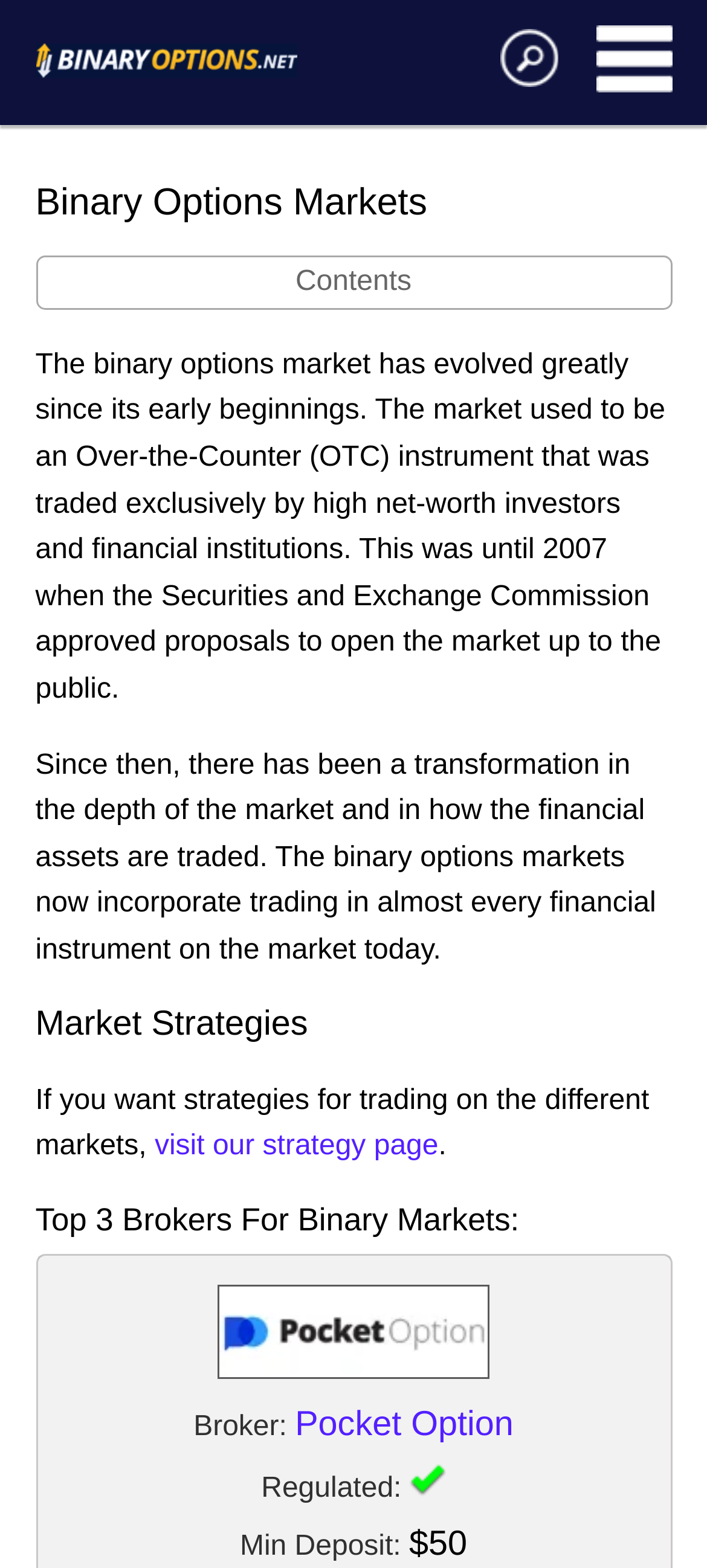Determine the bounding box coordinates for the UI element described. Format the coordinates as (top-left x, top-left y, bottom-right x, bottom-right y) and ensure all values are between 0 and 1. Element description: Spot Metals

[0.078, 0.368, 0.947, 0.41]